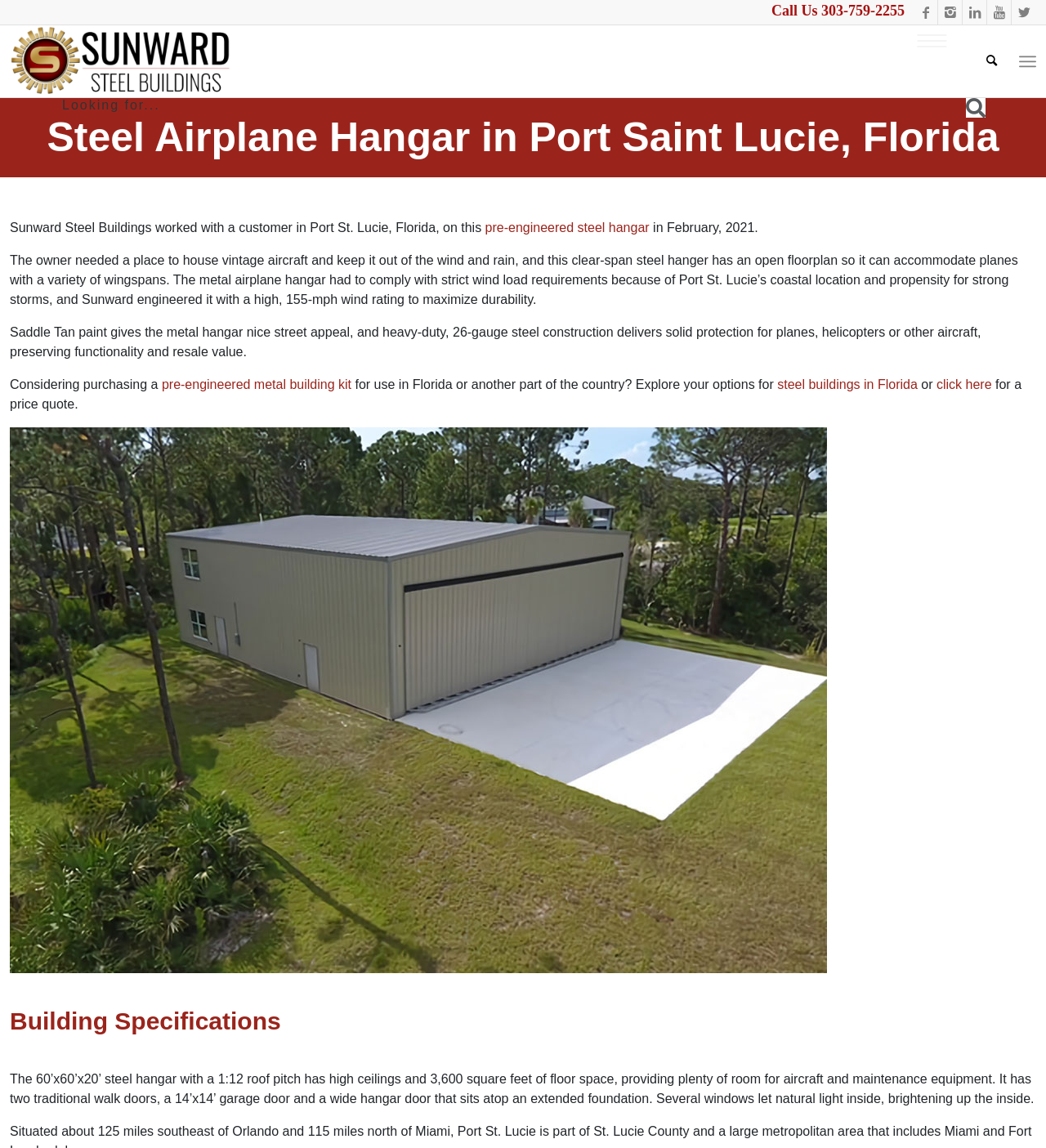What is the size of the steel hangar?
Please respond to the question with a detailed and well-explained answer.

I found the answer by reading the text that describes the building specifications, which mentions that the steel hangar has a size of 60’x60’x20’.